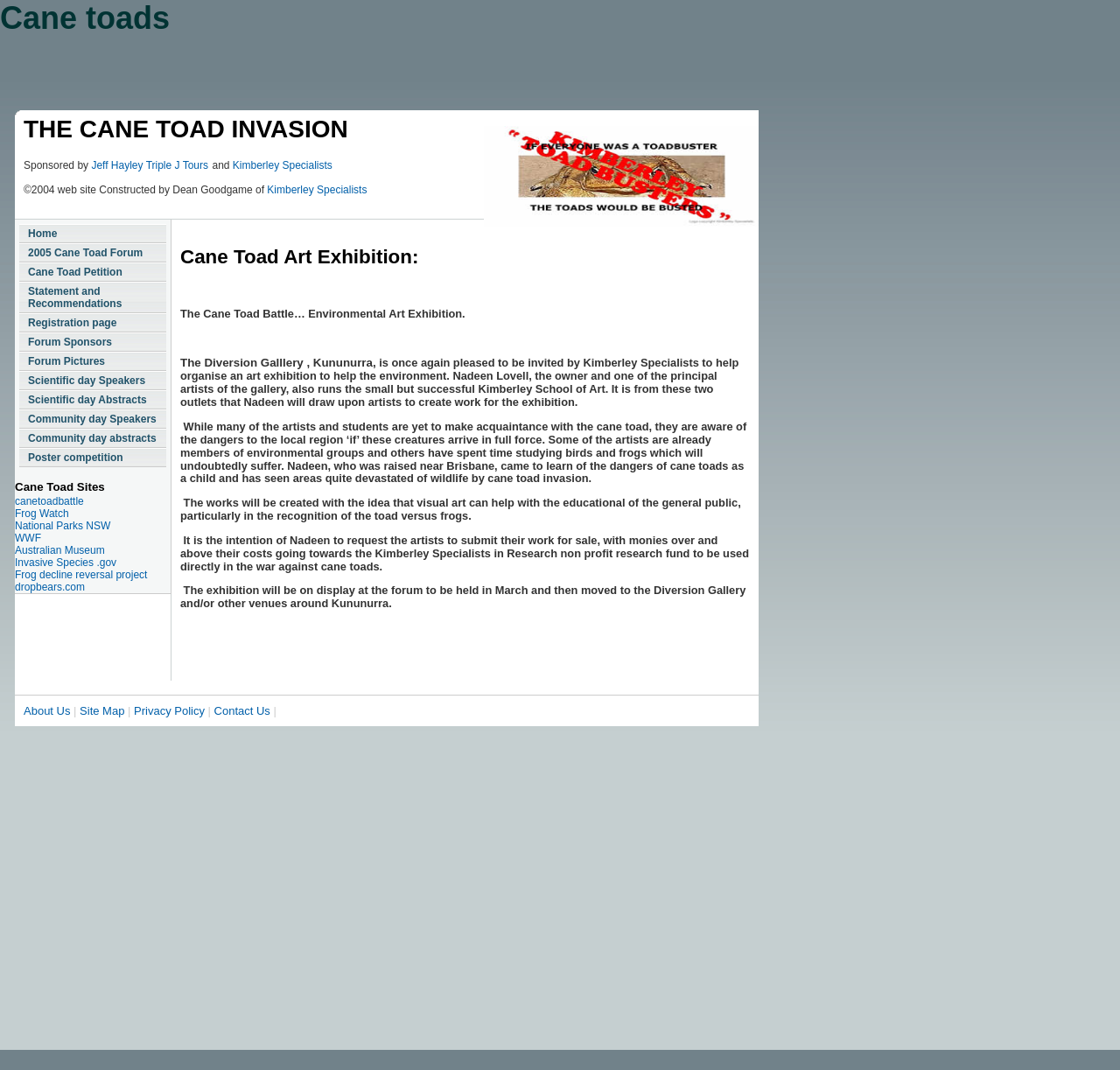Find the bounding box coordinates of the area that needs to be clicked in order to achieve the following instruction: "Play the audio". The coordinates should be specified as four float numbers between 0 and 1, i.e., [left, top, right, bottom].

None